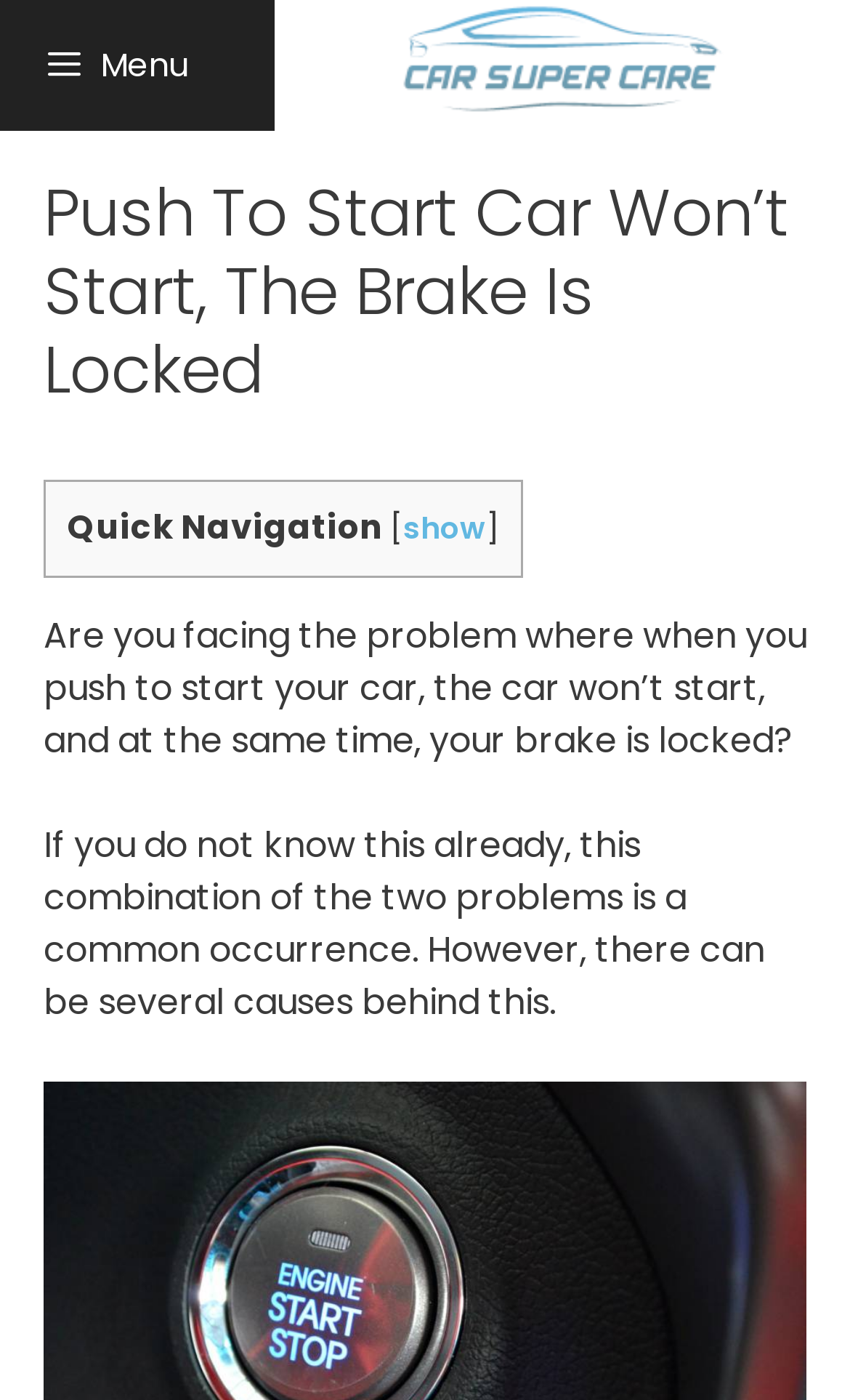How many causes are mentioned for the problem?
From the screenshot, supply a one-word or short-phrase answer.

Several